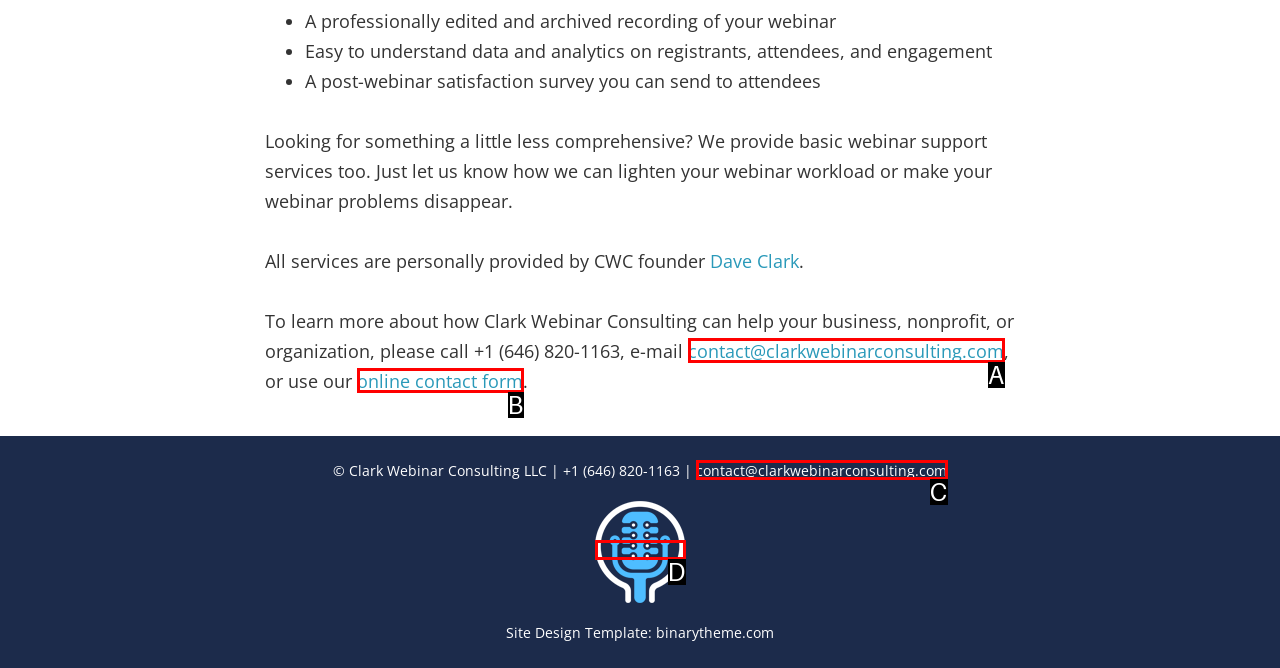From the description: online contact form, select the HTML element that fits best. Reply with the letter of the appropriate option.

B